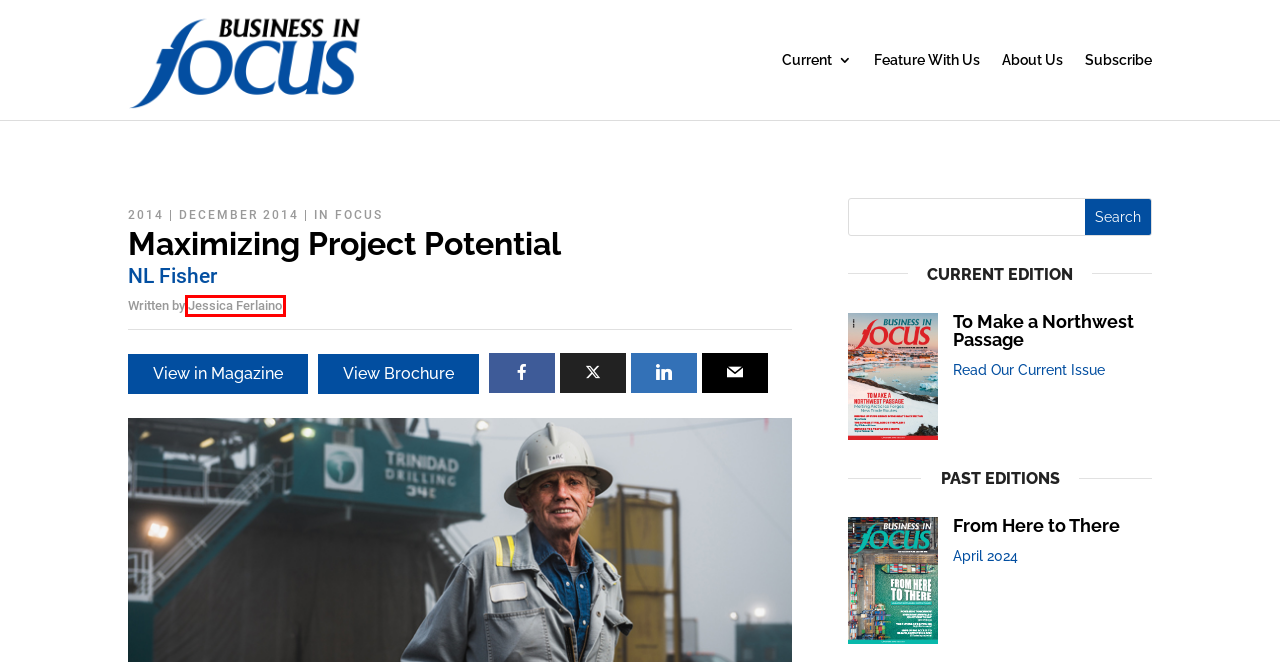Given a screenshot of a webpage with a red rectangle bounding box around a UI element, select the best matching webpage description for the new webpage that appears after clicking the highlighted element. The candidate descriptions are:
A. Jessica Ferlaino, Author at Business In Focus Magazine
B. BIFNADec2014New
C. December 2014 Archives - Business In Focus Magazine
D. Subscribe - Business In Focus Magazine
E. Feature With Us - Business In Focus Magazine
F. Business in Focus
G. Current Archives - Business In Focus Magazine
H. 2014 Archives - Business In Focus Magazine

A